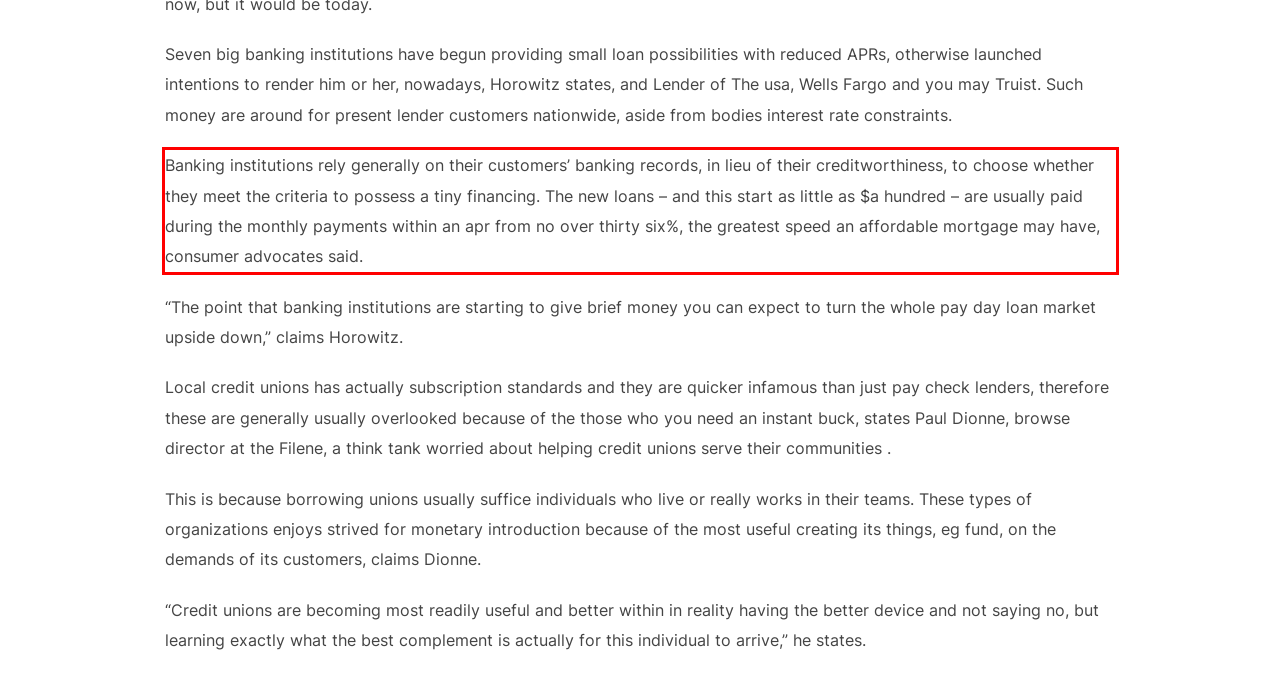Examine the webpage screenshot and use OCR to recognize and output the text within the red bounding box.

Banking institutions rely generally on their customers’ banking records, in lieu of their creditworthiness, to choose whether they meet the criteria to possess a tiny financing. The new loans – and this start as little as $a hundred – are usually paid during the monthly payments within an apr from no over thirty six%, the greatest speed an affordable mortgage may have, consumer advocates said.